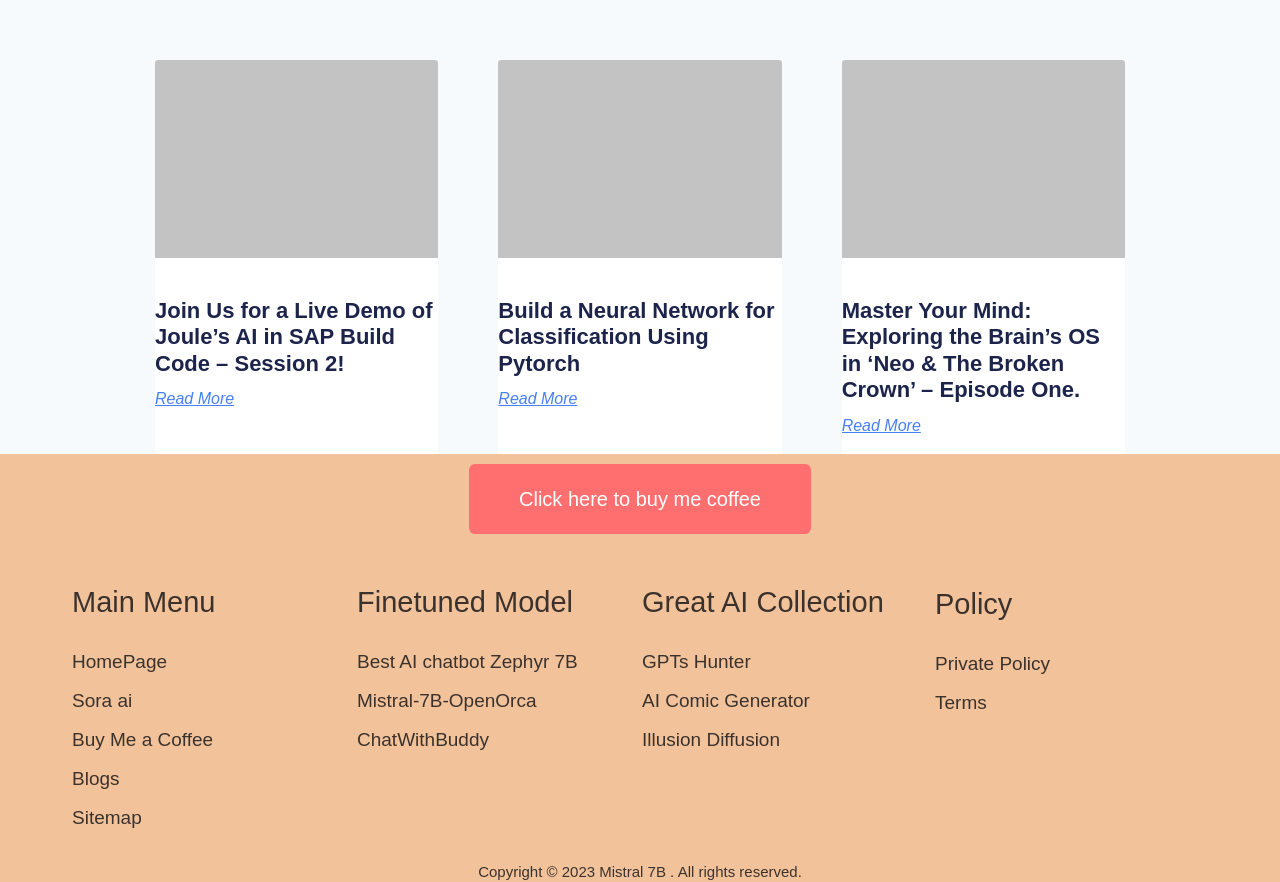Locate the bounding box coordinates of the element you need to click to accomplish the task described by this instruction: "Click on Build a Neural Network for Classification Using Pytorch".

[0.389, 0.338, 0.611, 0.428]